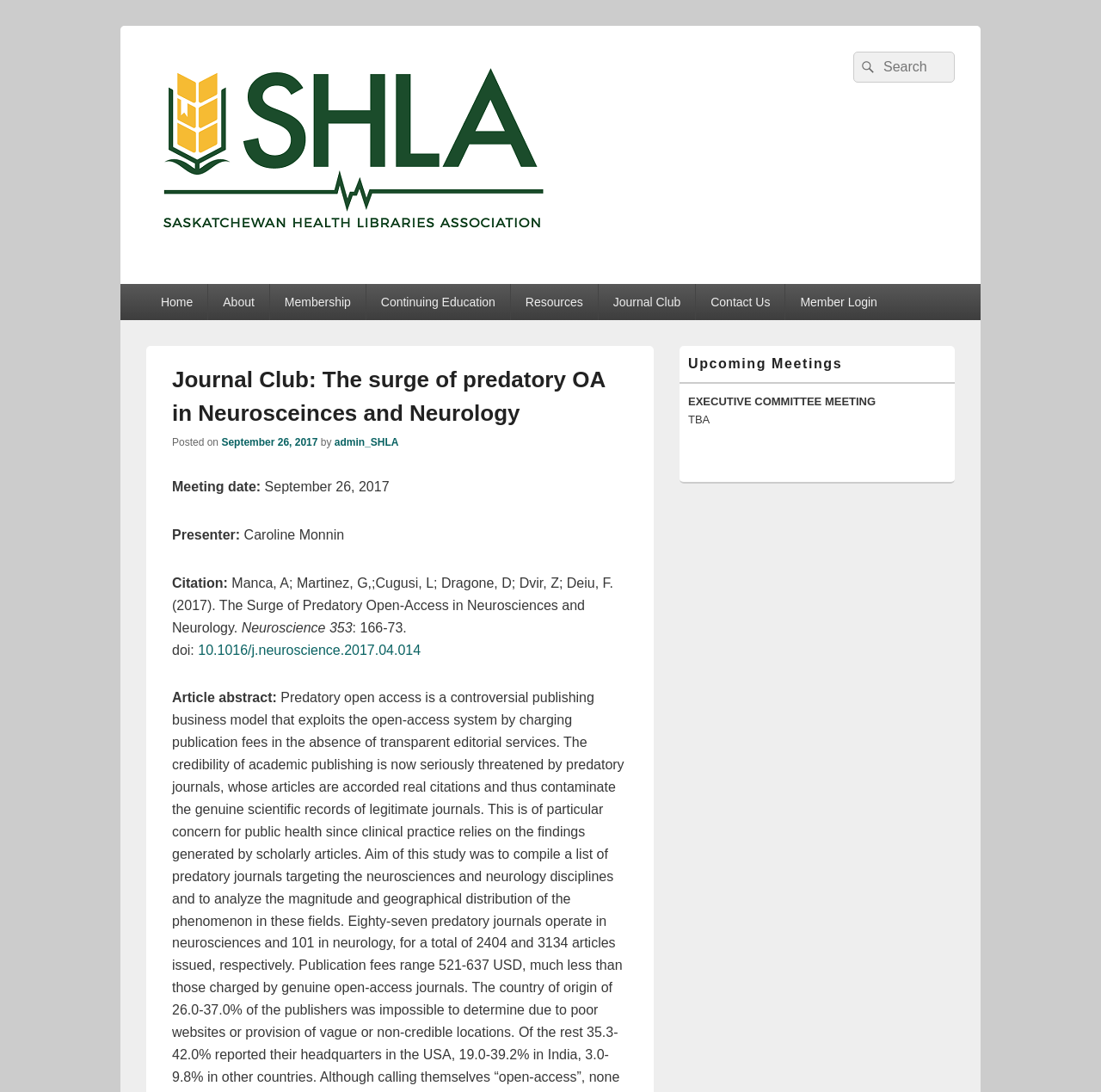For the element described, predict the bounding box coordinates as (top-left x, top-left y, bottom-right x, bottom-right y). All values should be between 0 and 1. Element description: Journal Club

[0.544, 0.26, 0.631, 0.293]